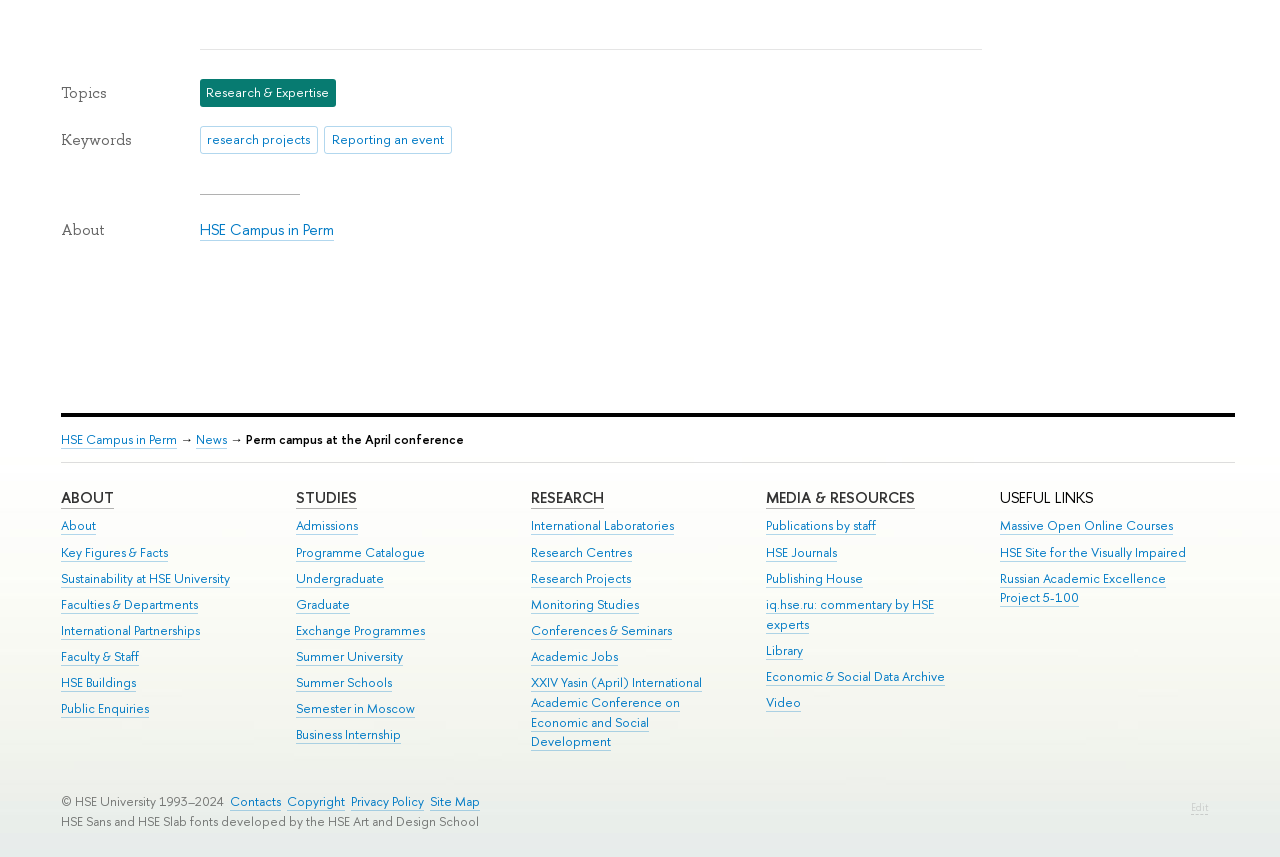Could you provide the bounding box coordinates for the portion of the screen to click to complete this instruction: "Click on the restaurant menu"?

None